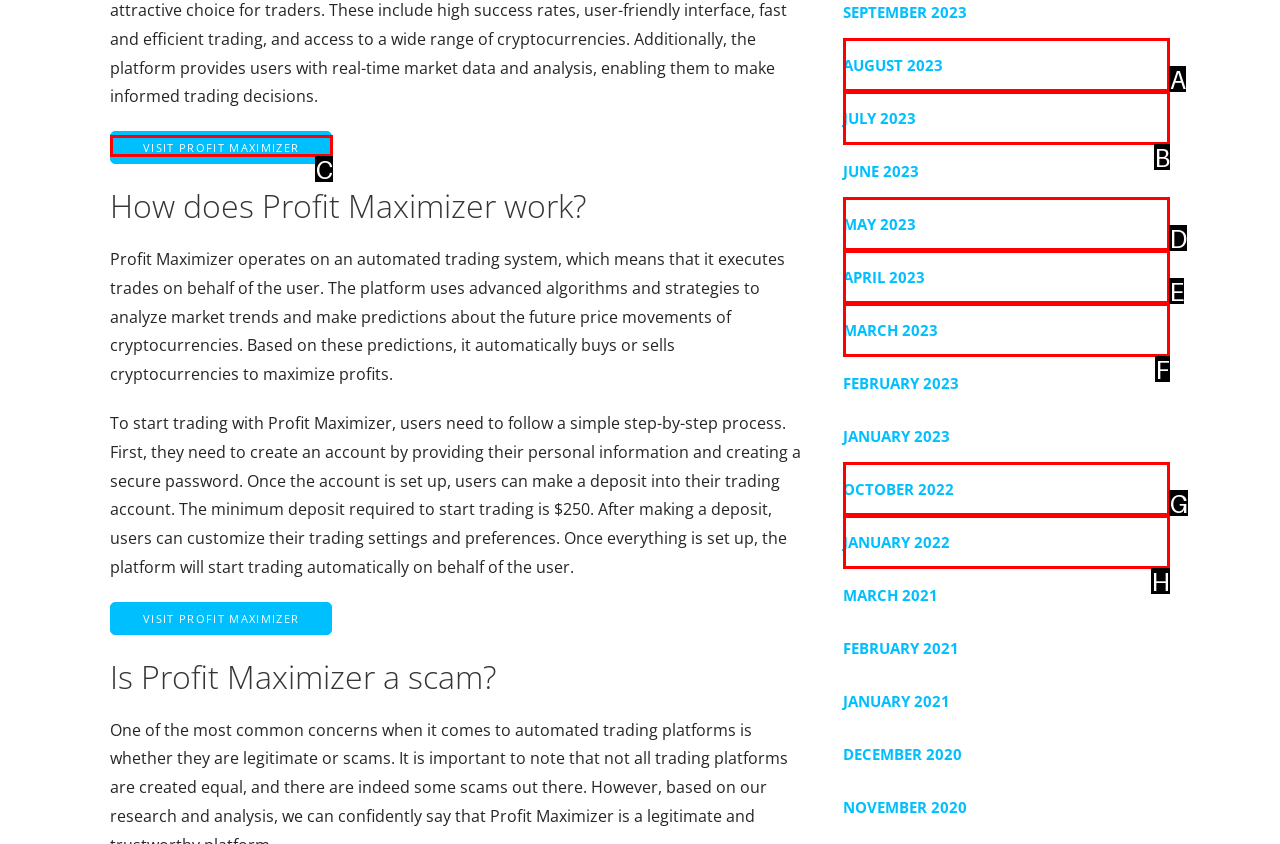Which UI element's letter should be clicked to achieve the task: Visit Profit Maximizer
Provide the letter of the correct choice directly.

C